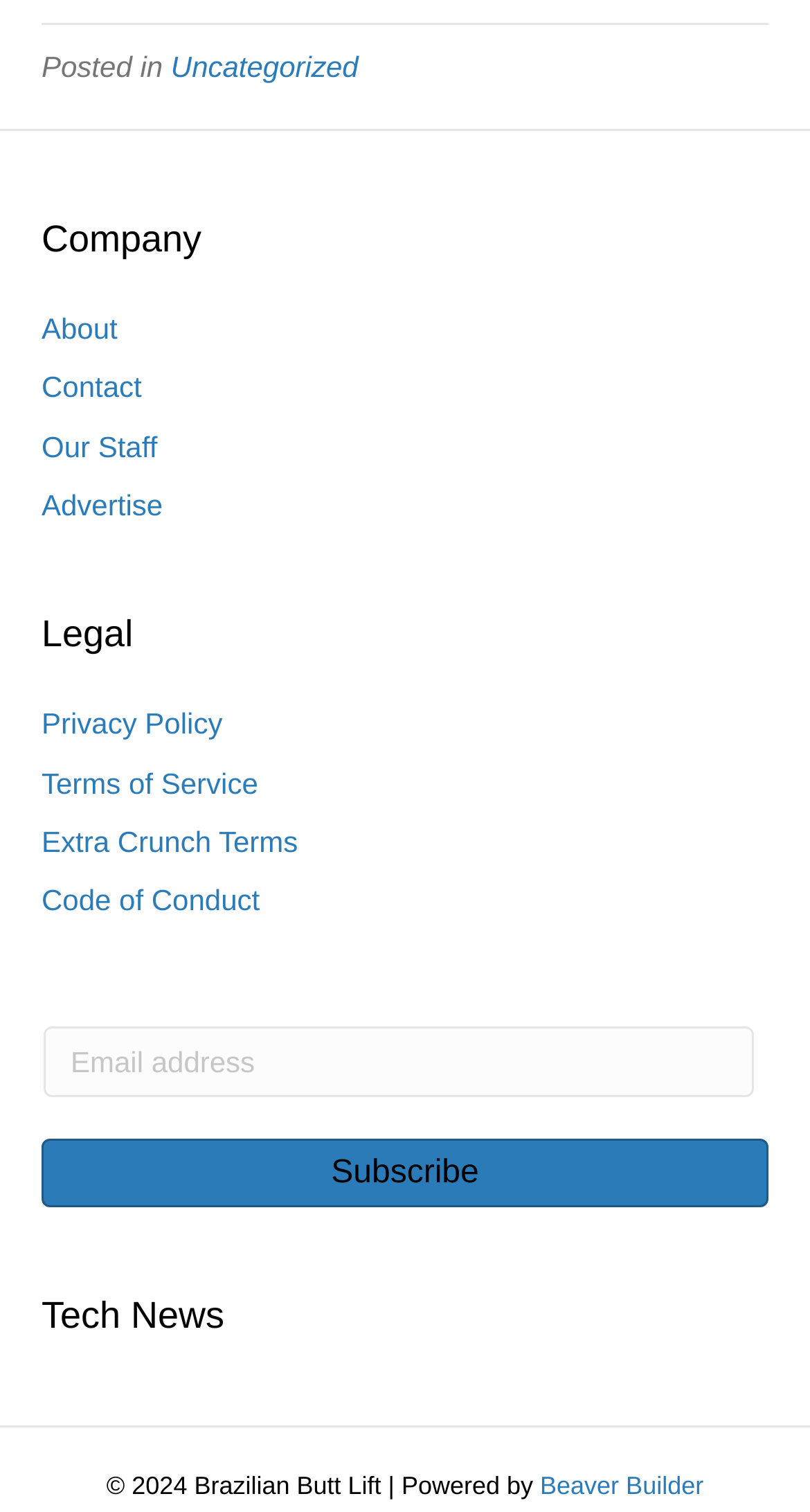What is the purpose of the links under the 'Company' heading?
Refer to the image and give a detailed answer to the question.

The links under the 'Company' heading include 'About', 'Contact', 'Our Staff', and 'Advertise', which suggests that these links are intended to provide information about the company, its staff, and its services.